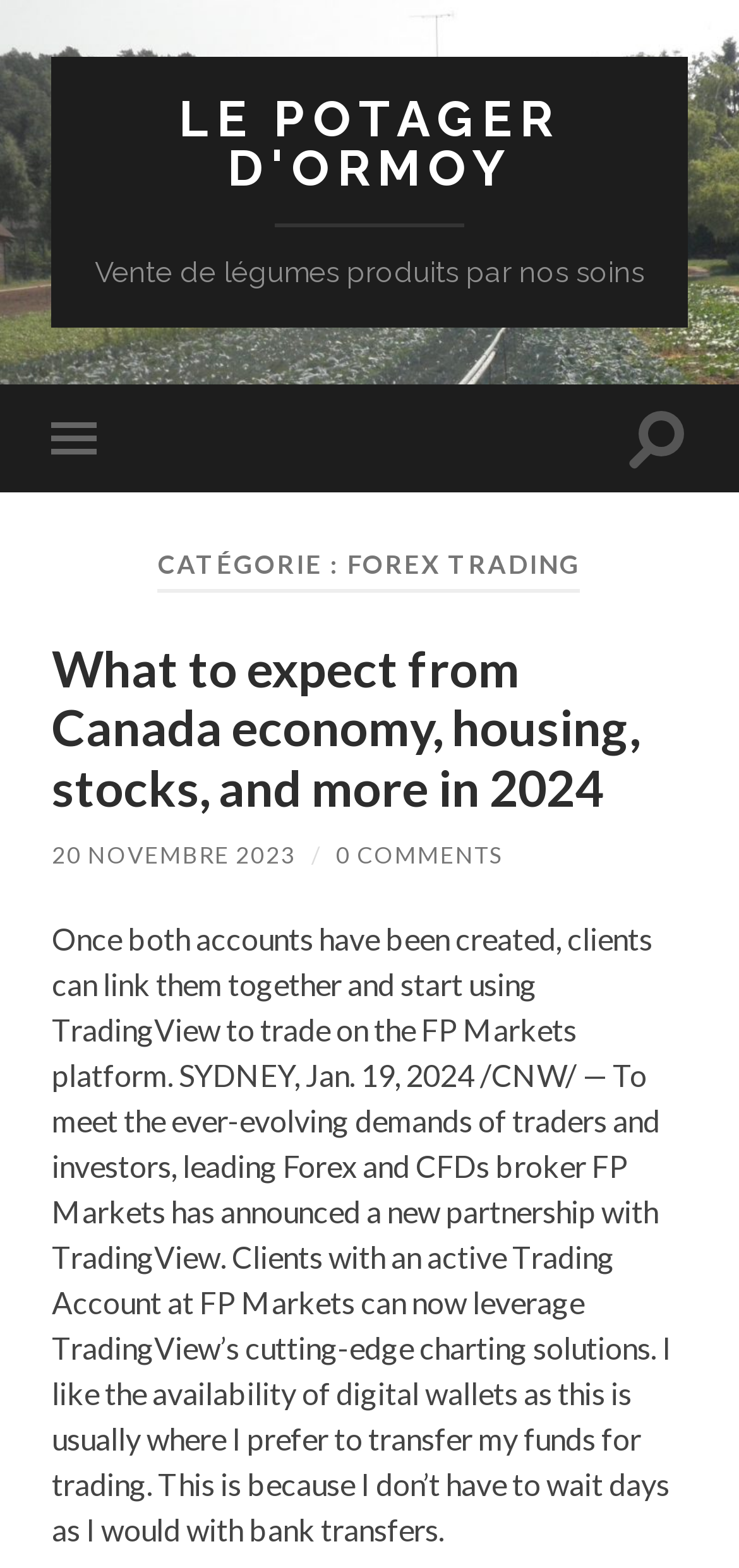Provide a brief response using a word or short phrase to this question:
What is the category of the webpage?

Forex Trading